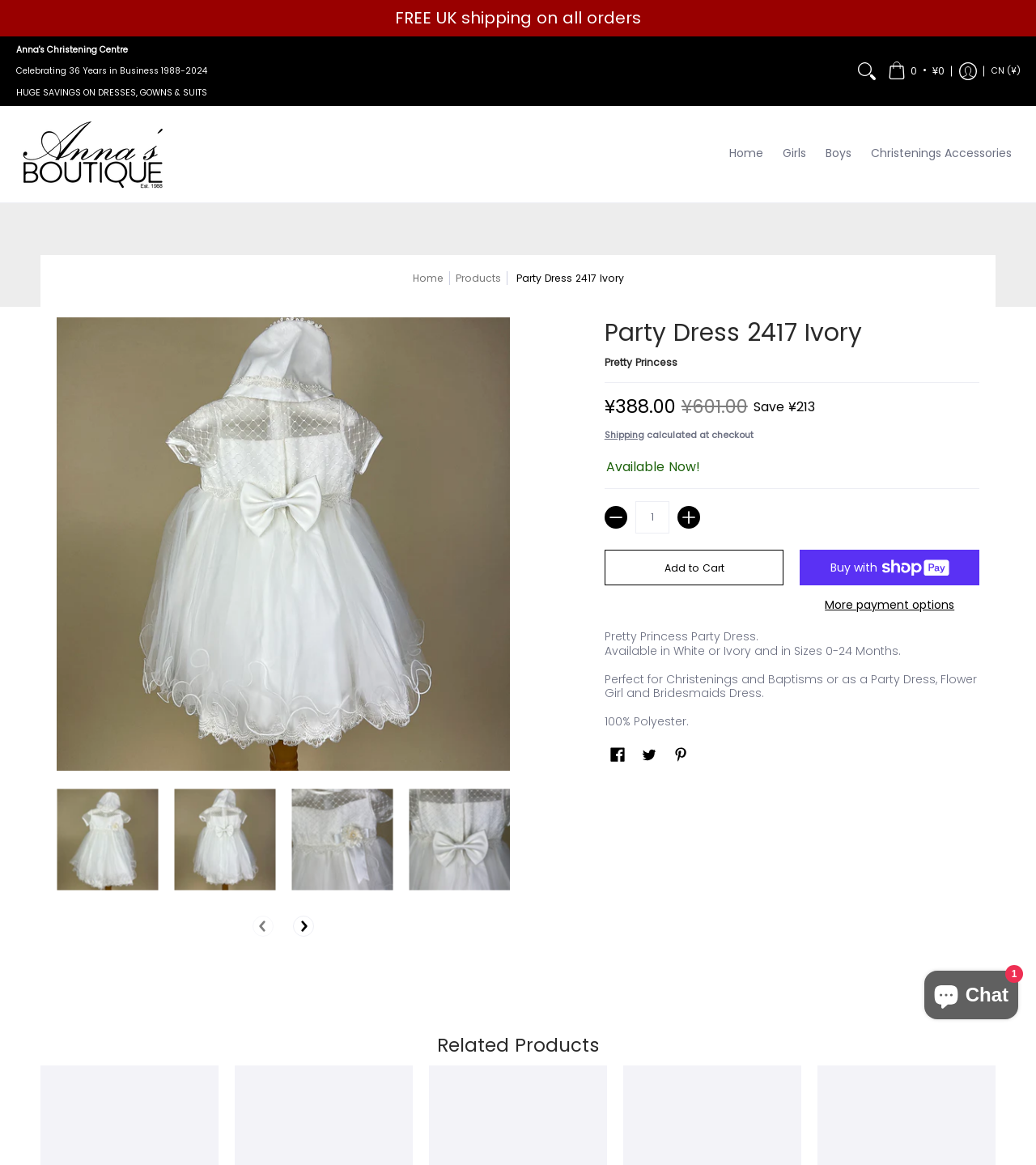Predict the bounding box coordinates for the UI element described as: "title="Party Dress 2417 Ivory"". The coordinates should be four float numbers between 0 and 1, presented as [left, top, right, bottom].

[0.055, 0.677, 0.152, 0.764]